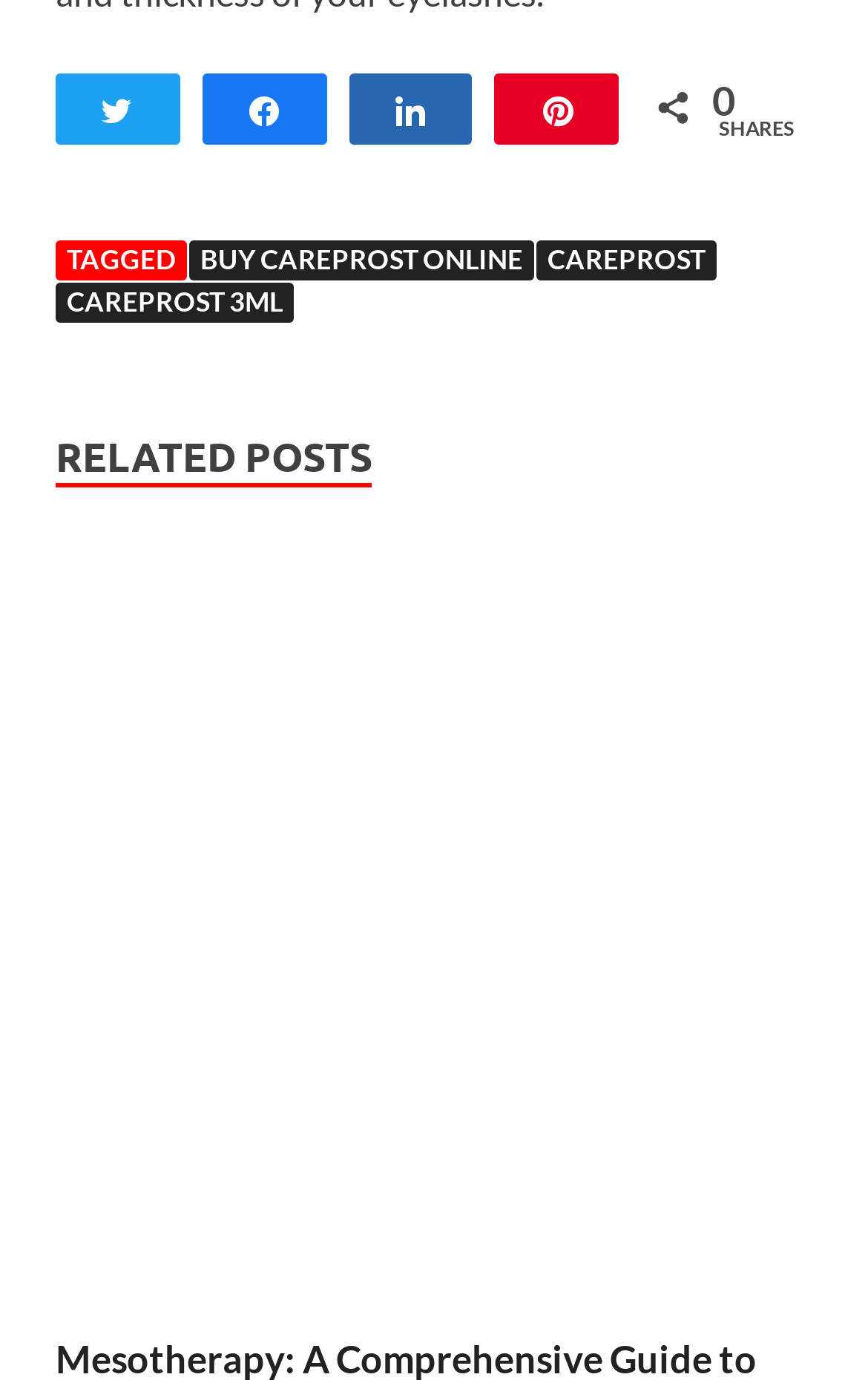Locate the coordinates of the bounding box for the clickable region that fulfills this instruction: "View related post about Mesotherapy".

[0.064, 0.933, 0.936, 0.963]